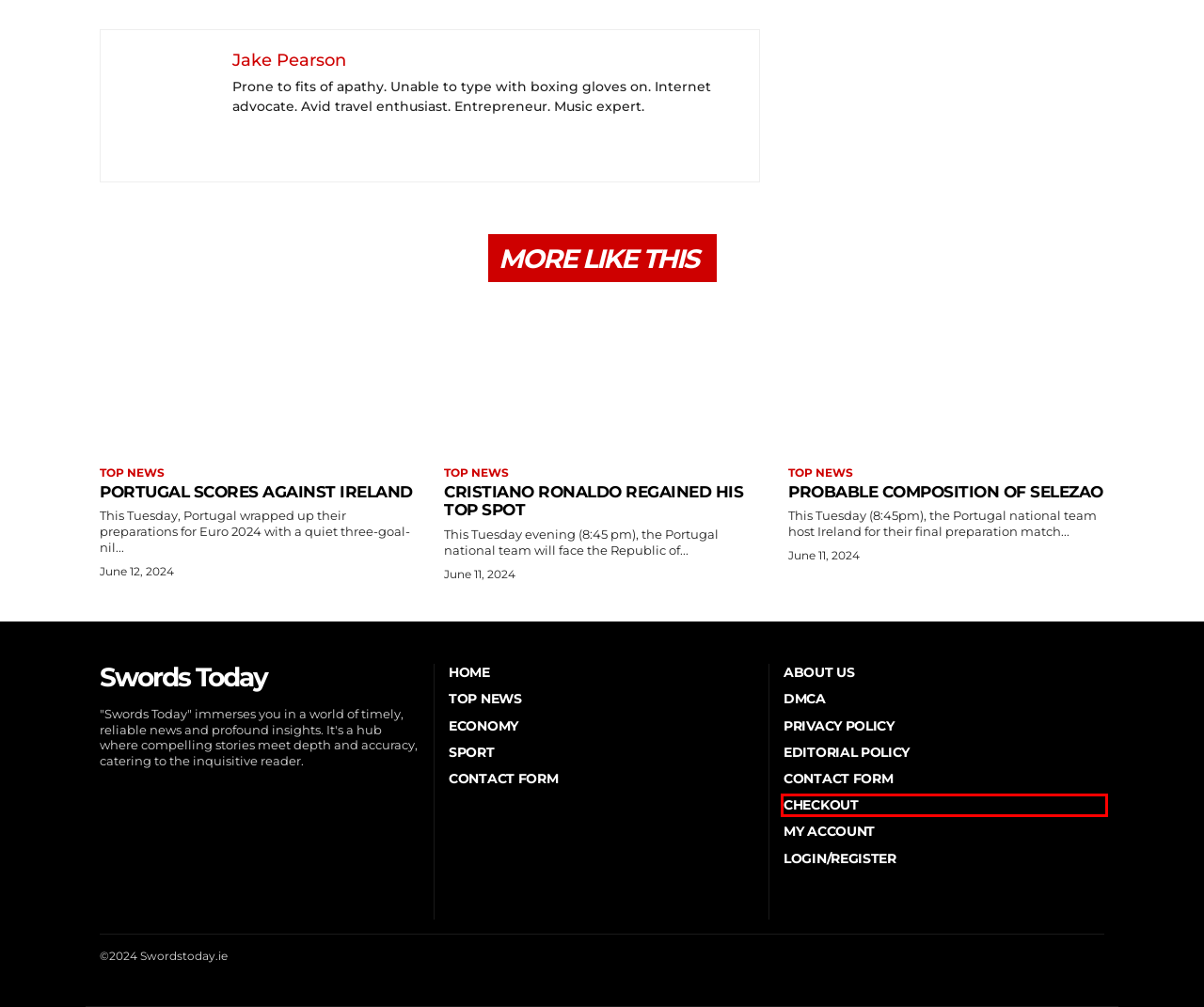A screenshot of a webpage is given with a red bounding box around a UI element. Choose the description that best matches the new webpage shown after clicking the element within the red bounding box. Here are the candidates:
A. Home
B. Contact Form
C. About Us
D. DMCA
E. Editorial Policy
F. Login/Register
G. Checkout
H. My account

G